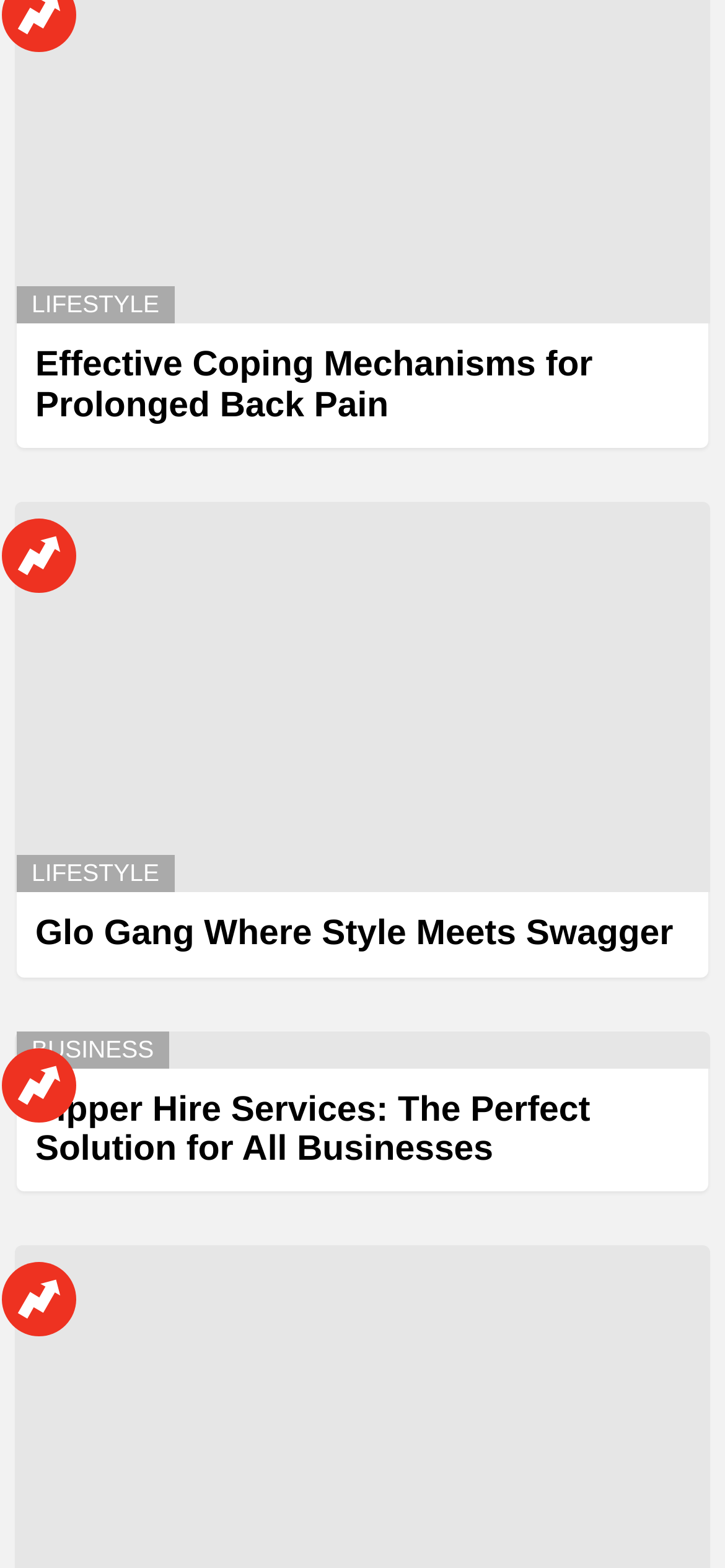Please study the image and answer the question comprehensively:
What is the category of the first article?

I looked at the first 'article' element [1155] and found a 'heading' element [1565] with the text 'Effective Coping Mechanisms for Prolonged Back Pain'. Then, I found a 'link' element [1724] with the text 'LIFESTYLE', which is likely the category of the article.